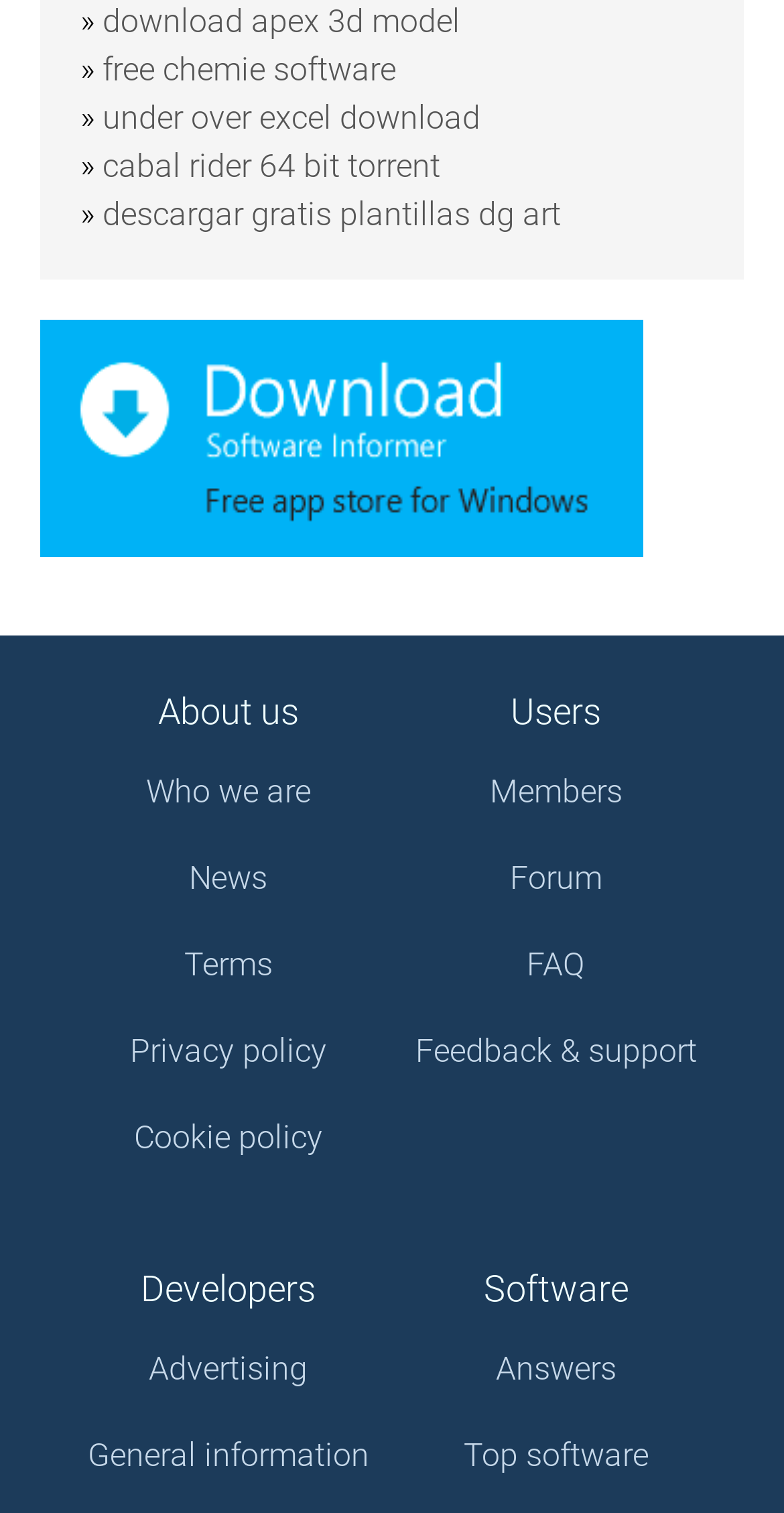Identify the bounding box coordinates for the element that needs to be clicked to fulfill this instruction: "go to about us page". Provide the coordinates in the format of four float numbers between 0 and 1: [left, top, right, bottom].

[0.201, 0.456, 0.381, 0.484]